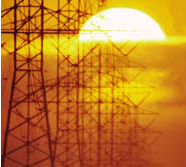What do the vibrant orange and yellow hues of the sky symbolize?
Please provide a comprehensive answer to the question based on the webpage screenshot.

The caption explains that the vibrant orange and yellow hues of the sky create a warm backdrop, symbolizing the potential of solar energy, which is a clean and renewable source of energy.